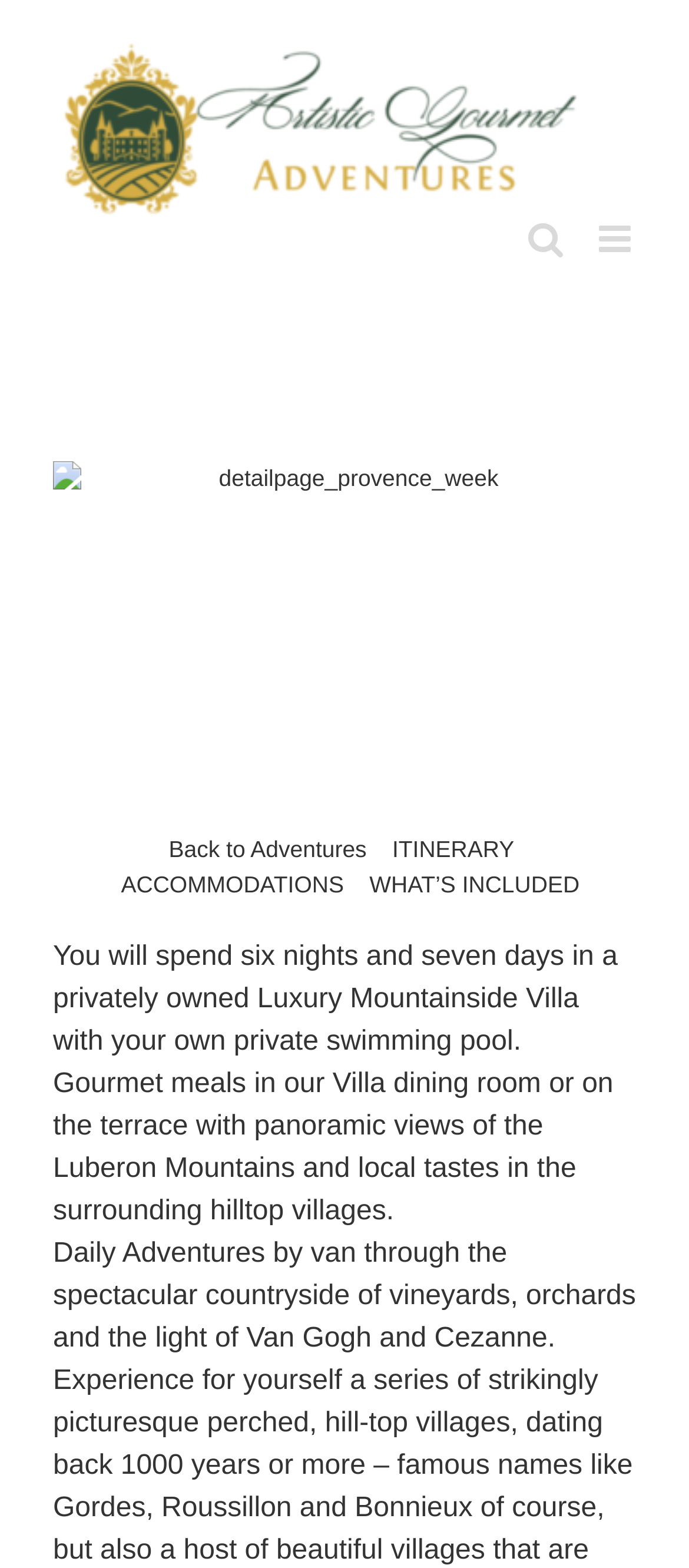Find the bounding box coordinates of the element you need to click on to perform this action: 'View ITINERARY'. The coordinates should be represented by four float values between 0 and 1, in the format [left, top, right, bottom].

[0.569, 0.533, 0.746, 0.55]